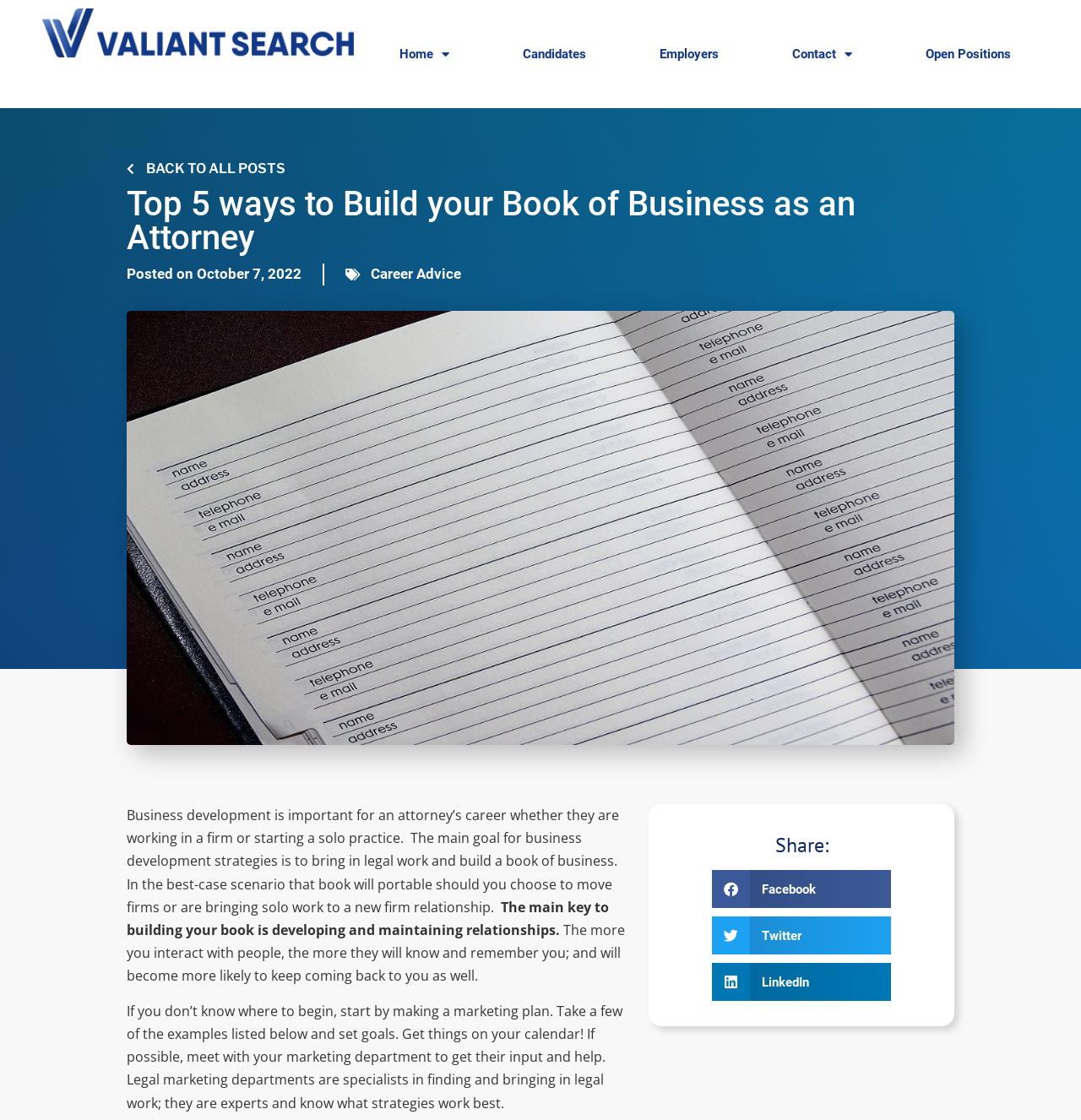Determine the heading of the webpage and extract its text content.

Top 5 ways to Build your Book of Business as an Attorney